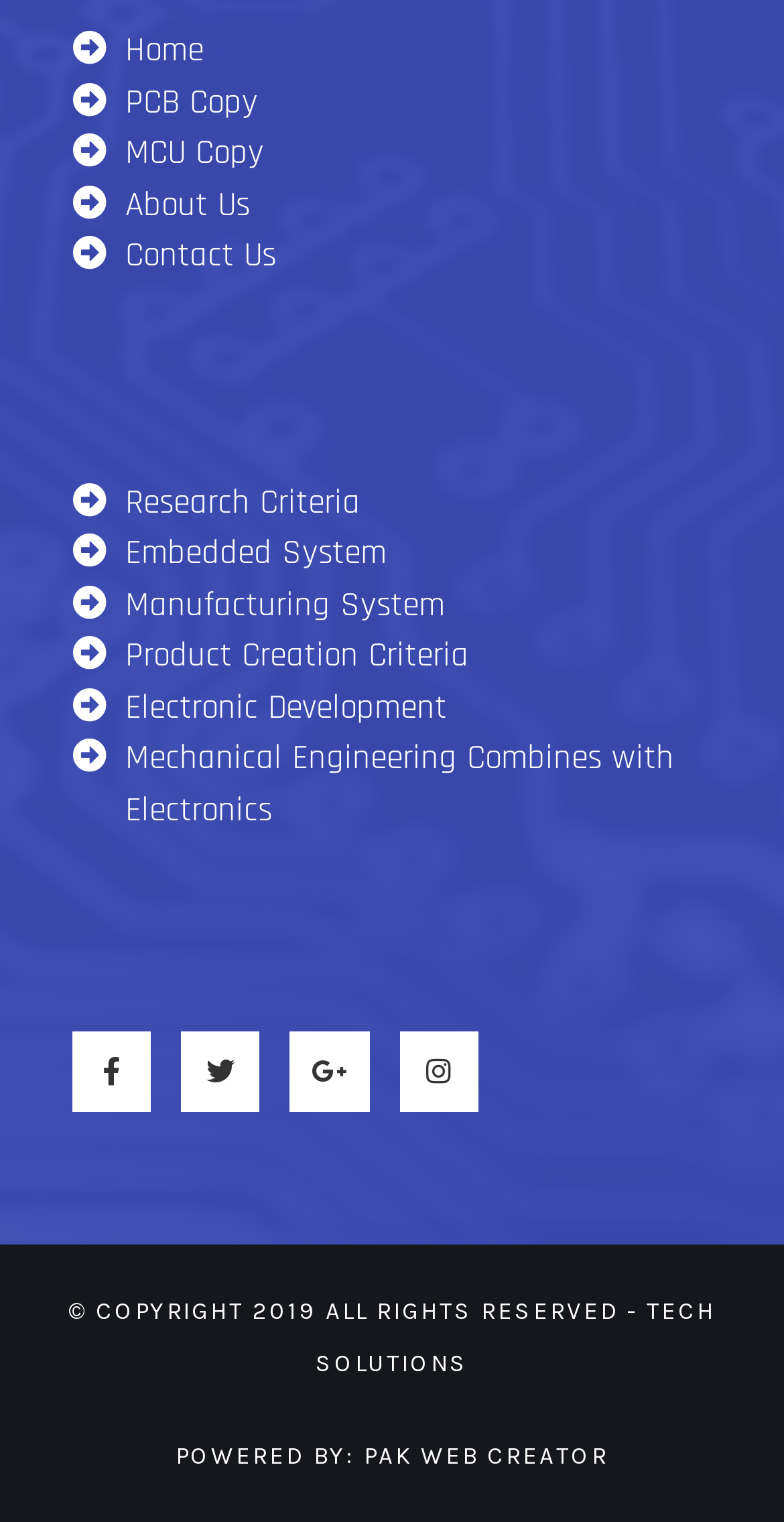Can you provide the bounding box coordinates for the element that should be clicked to implement the instruction: "learn about embedded system"?

[0.092, 0.348, 0.908, 0.382]